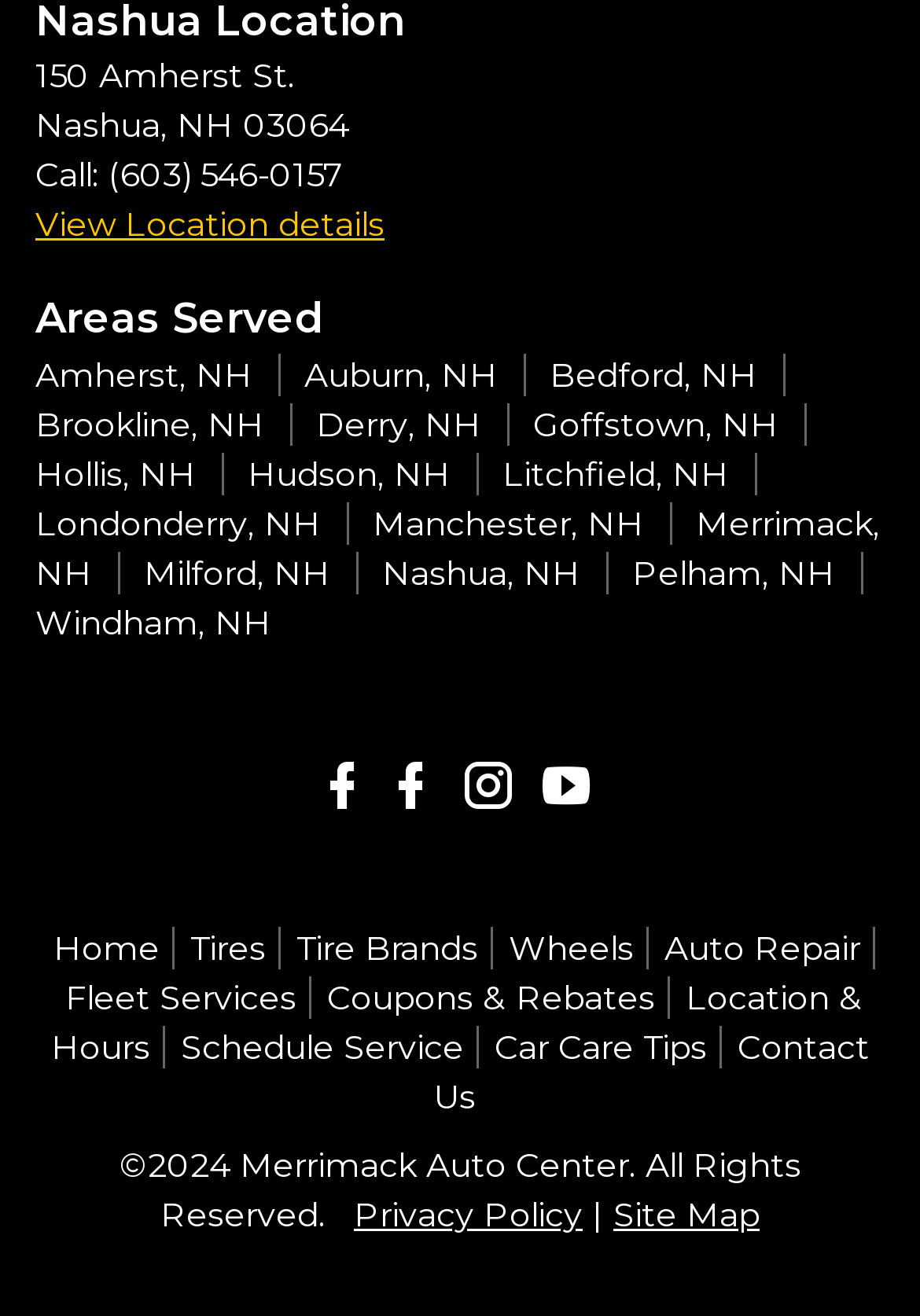Give a one-word or short phrase answer to this question: 
How can I contact Merrimack Auto Center?

Through the Contact Us link